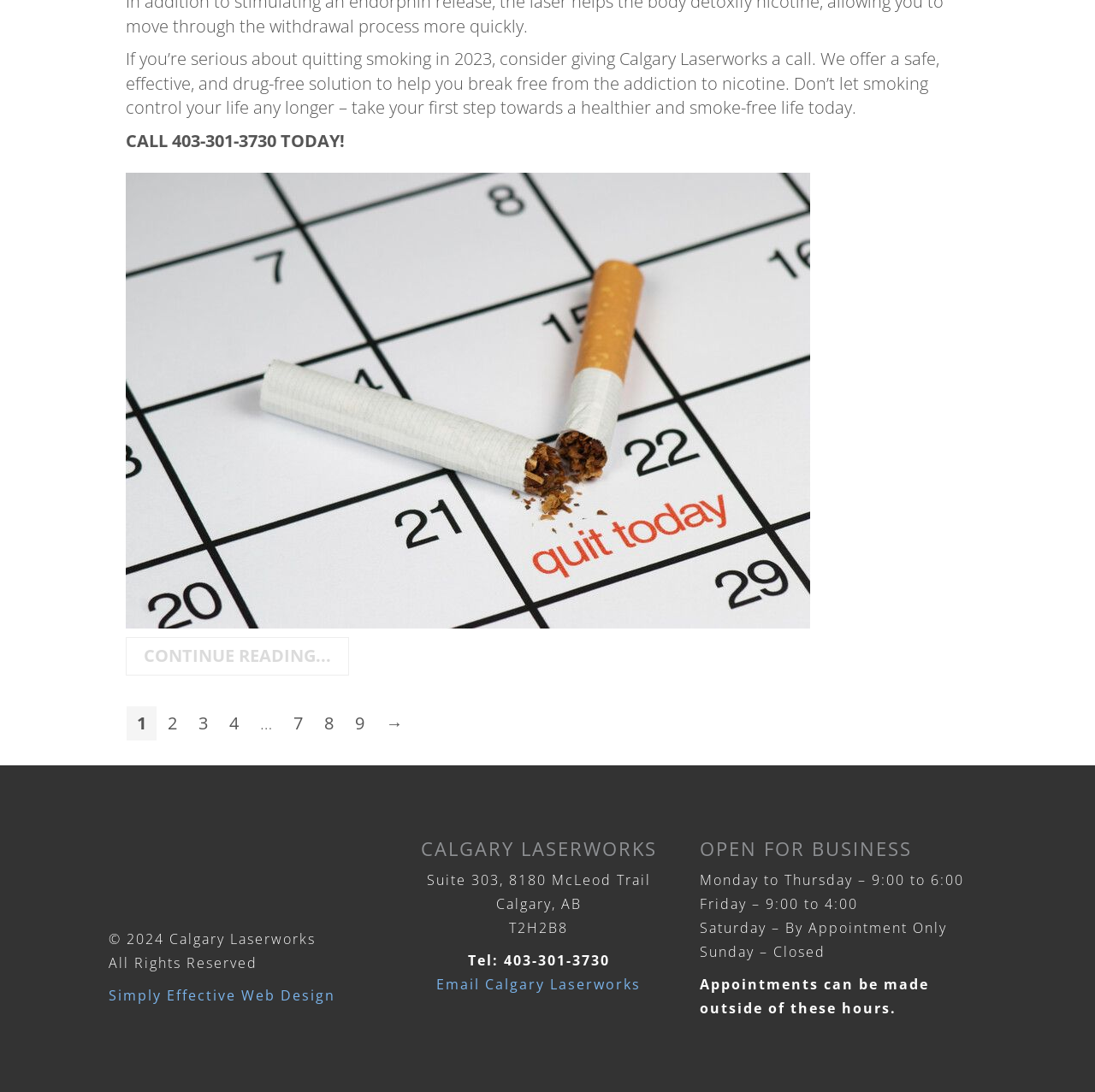Give a one-word or short phrase answer to the question: 
What is the address of Calgary Laserworks?

Suite 303, 8180 McLeod Trail, Calgary, AB T2H2B8